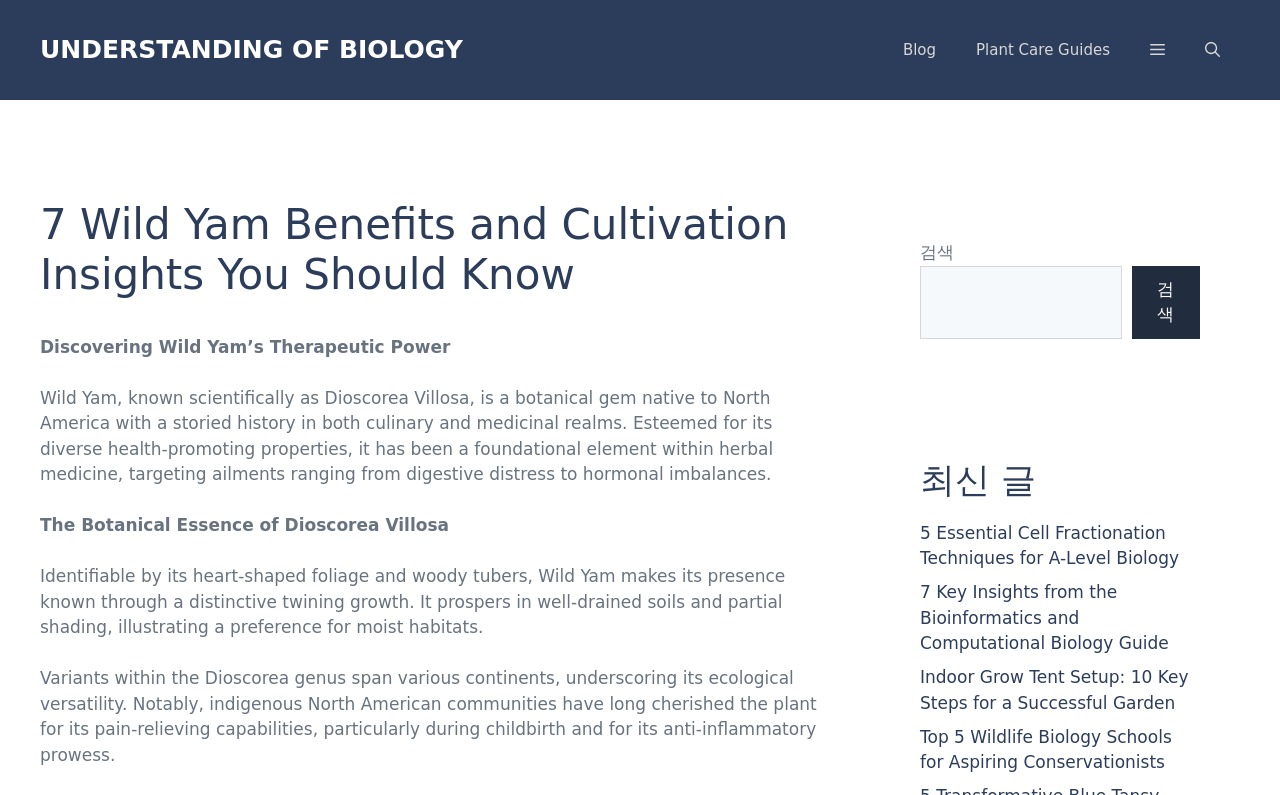Determine the bounding box coordinates for the HTML element described here: "aria-label="Open Off-Canvas Panel"".

[0.883, 0.025, 0.926, 0.101]